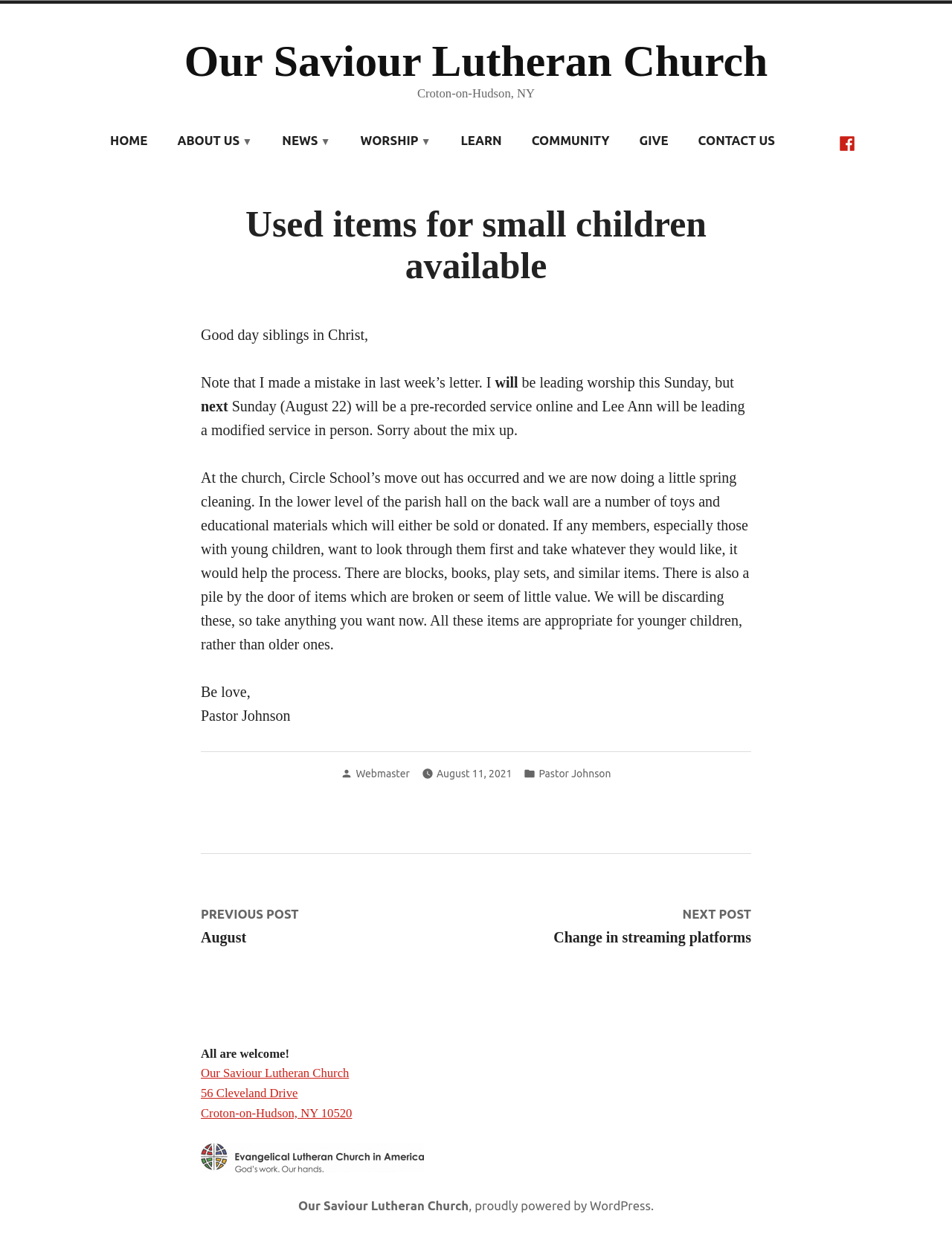What is the name of the church?
Please provide a comprehensive answer to the question based on the webpage screenshot.

I found the answer by looking at the link at the top of the page, which says 'Our Saviour Lutheran Church'. This link is also repeated at the bottom of the page, which confirms that it is the name of the church.